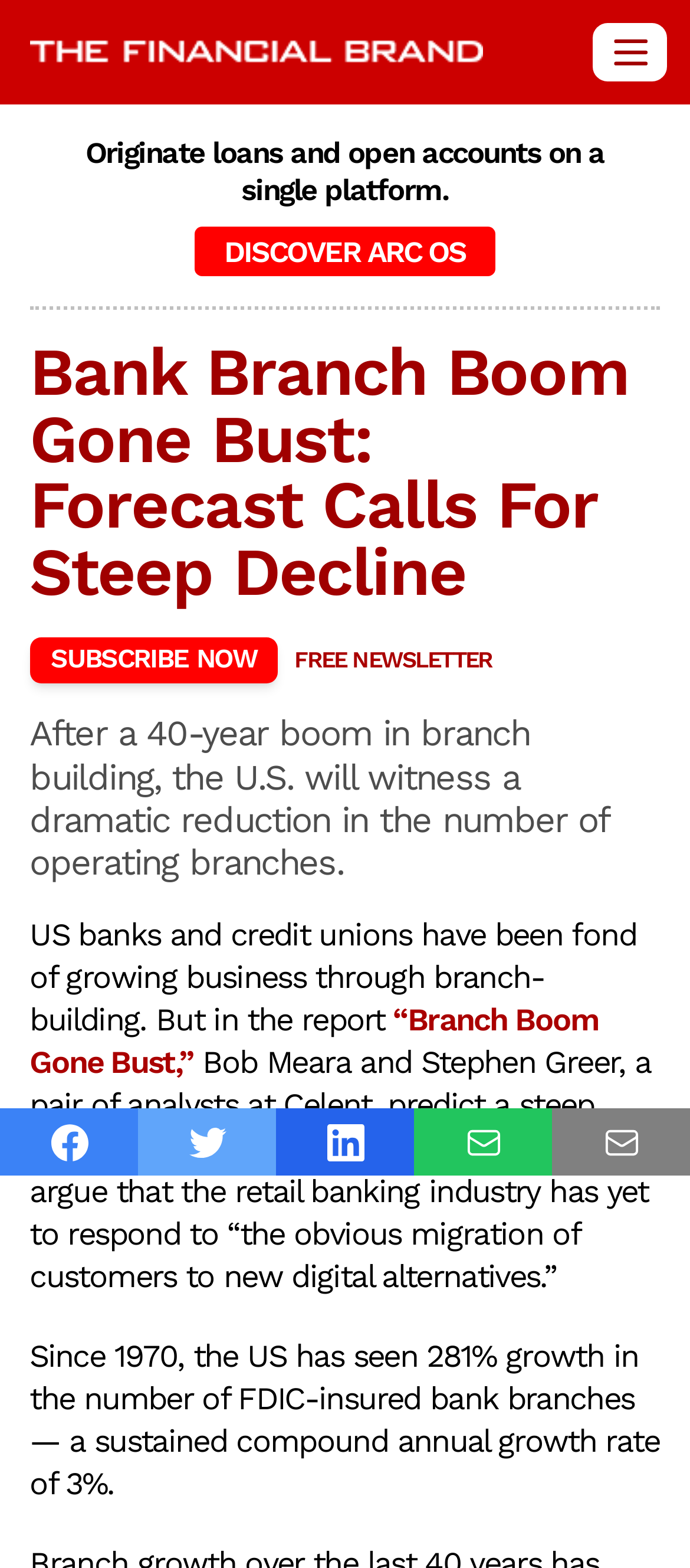Please identify the bounding box coordinates of the element I should click to complete this instruction: 'discover ARC OS'. The coordinates should be given as four float numbers between 0 and 1, like this: [left, top, right, bottom].

[0.282, 0.144, 0.718, 0.176]